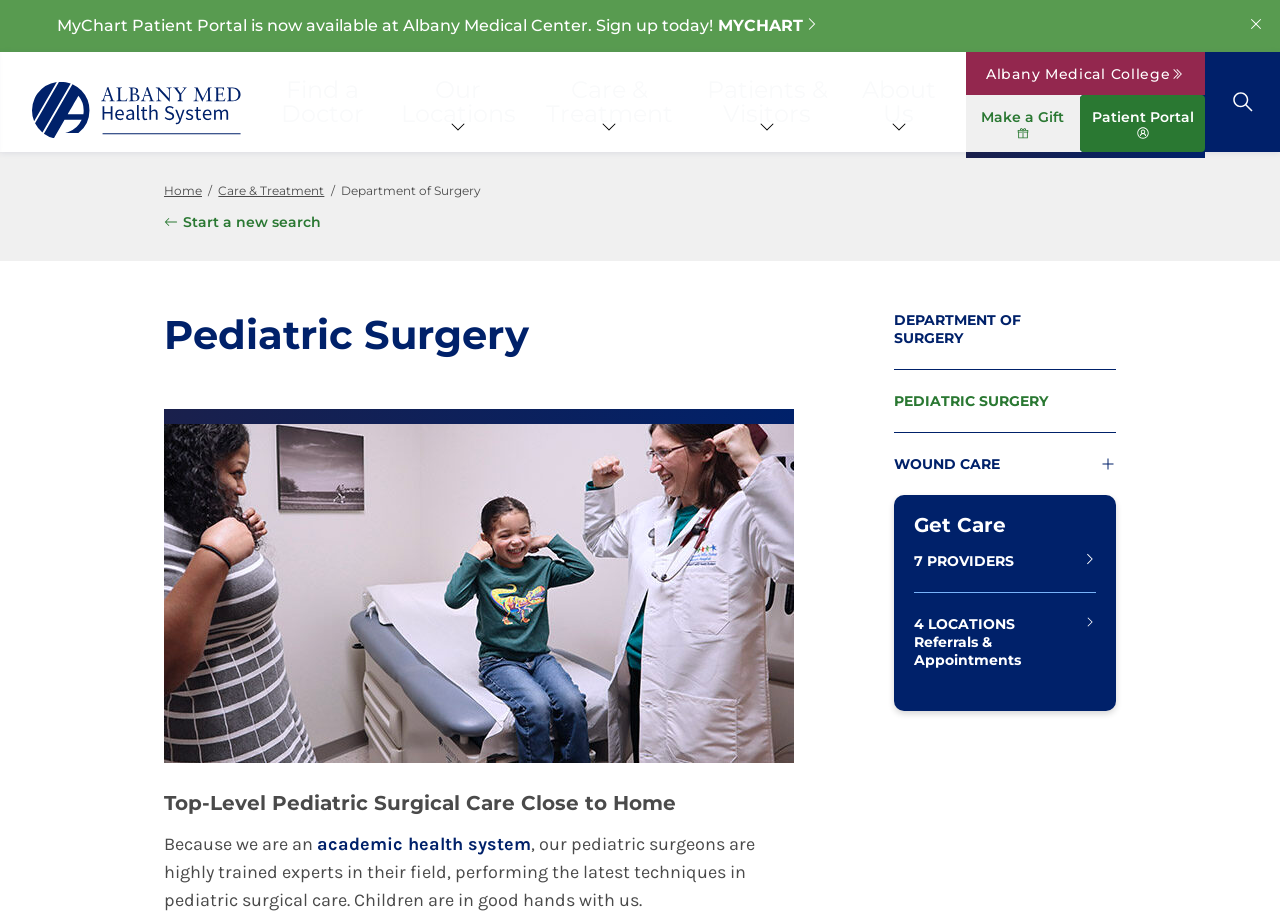How many locations are listed under 'Our Locations'?
Based on the image, provide a one-word or brief-phrase response.

8